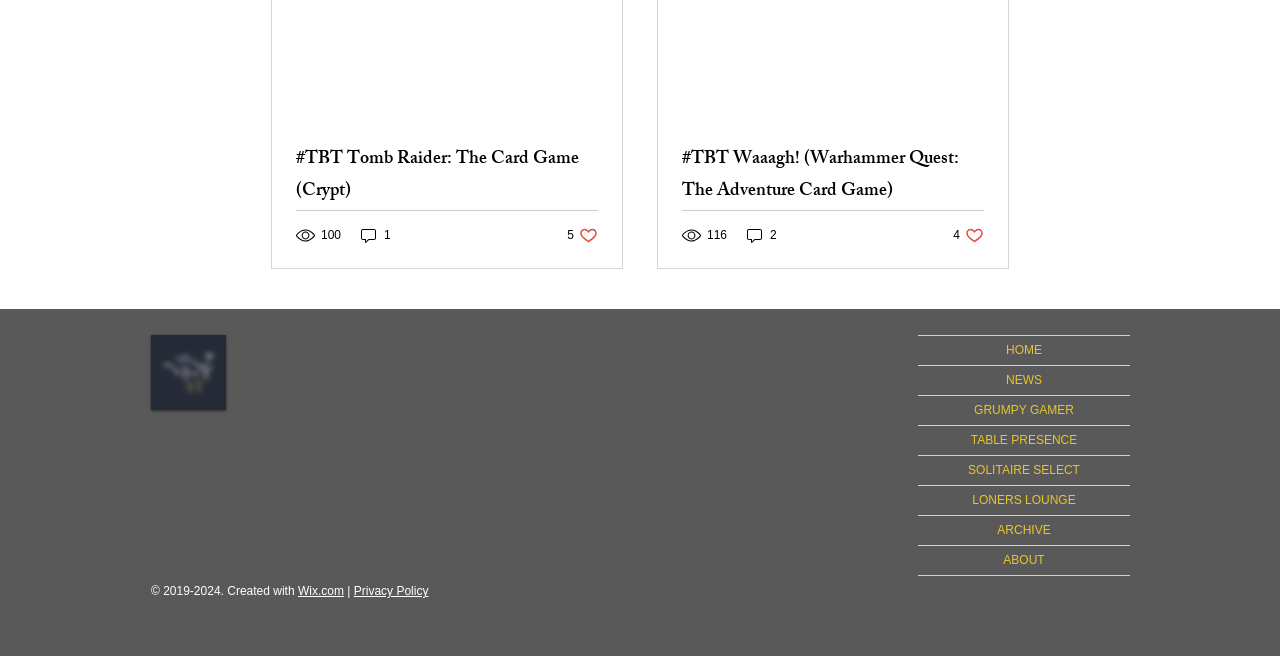Find the bounding box coordinates for the area you need to click to carry out the instruction: "Like the post with 5 likes". The coordinates should be four float numbers between 0 and 1, indicated as [left, top, right, bottom].

[0.443, 0.344, 0.467, 0.373]